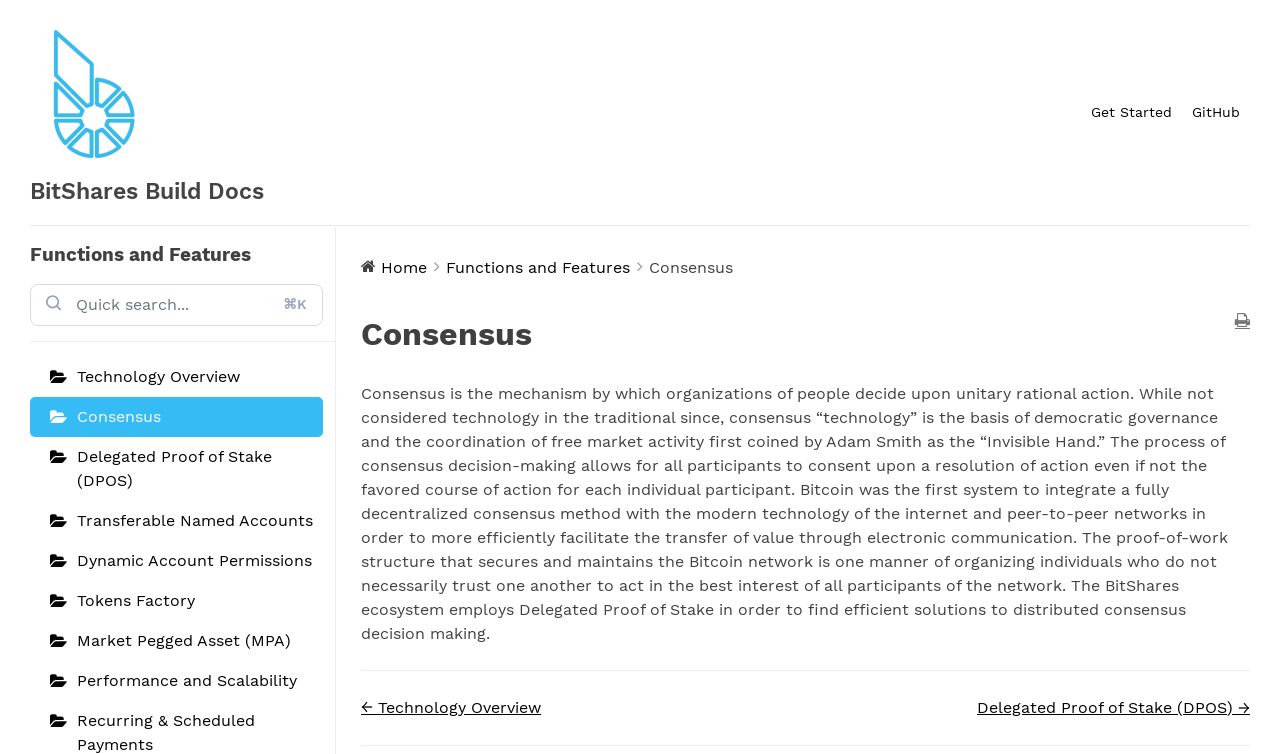Find the bounding box coordinates corresponding to the UI element with the description: "GitHub". The coordinates should be formatted as [left, top, right, bottom], with values as floats between 0 and 1.

[0.923, 0.135, 0.977, 0.163]